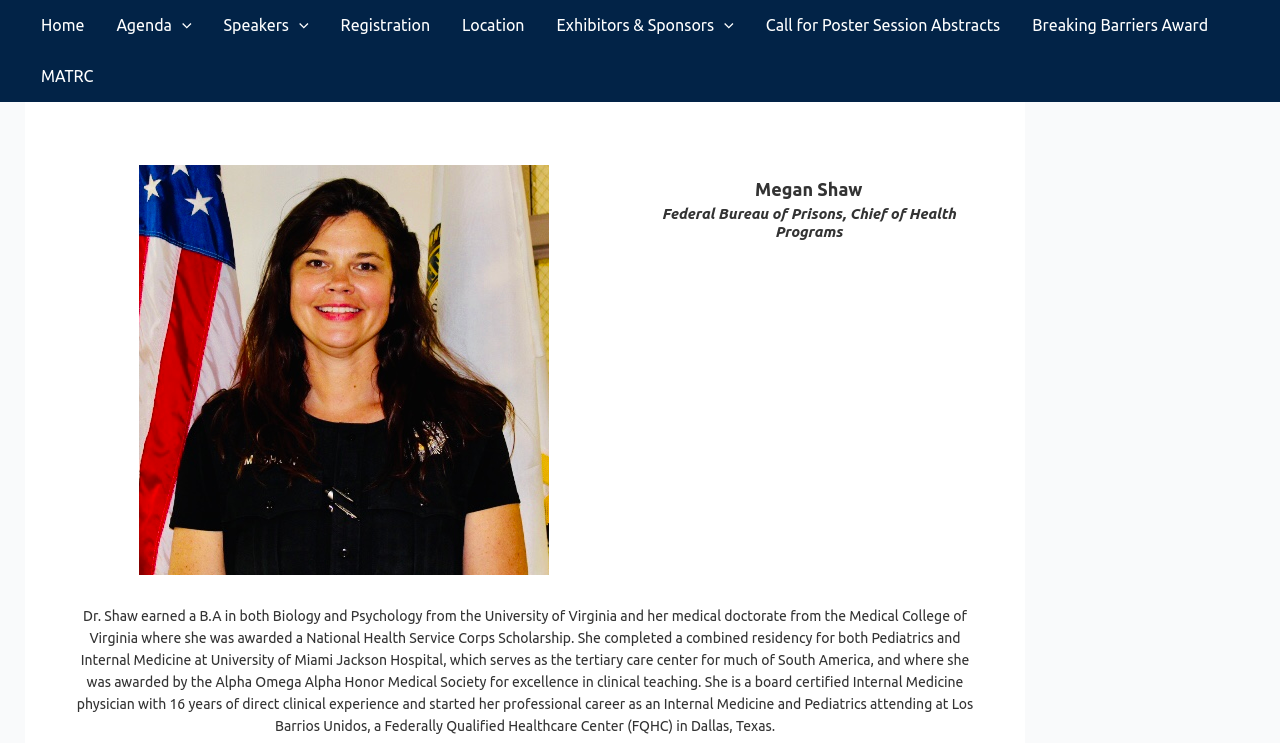Find the bounding box coordinates of the clickable area required to complete the following action: "View Registration".

[0.254, 0.0, 0.349, 0.069]